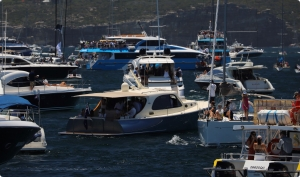Analyze the image and describe all the key elements you observe.

The image captures a vibrant scene on Sydney Harbour, showcasing a variety of boats and yachts filled with passengers enjoying a sunny day out on the water. In the foreground, a luxurious vessel with a sleek design navigates through the bustling fleet, which includes numerous other boats of different sizes and styles, all contributing to the lively atmosphere. The backdrop features picturesque hills, enhancing the scenic beauty of the harbor. This image reflects the options available for group outings and celebrations on the water, emphasizing the various charter and hire opportunities that Sail Australia provides for those looking to experience the charm of Sydney Harbour.